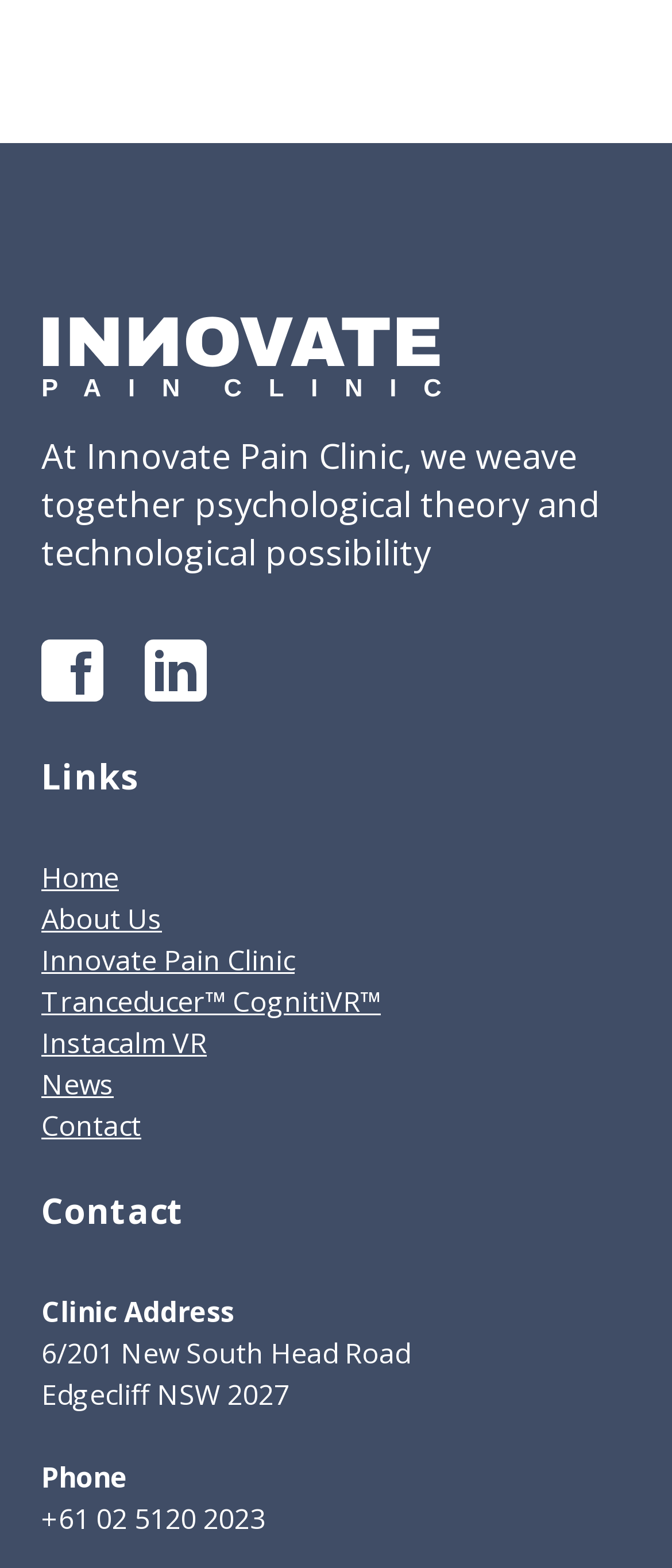Determine the bounding box coordinates for the HTML element described here: "Tranceducer™ CognitiVR™".

[0.062, 0.626, 0.938, 0.652]